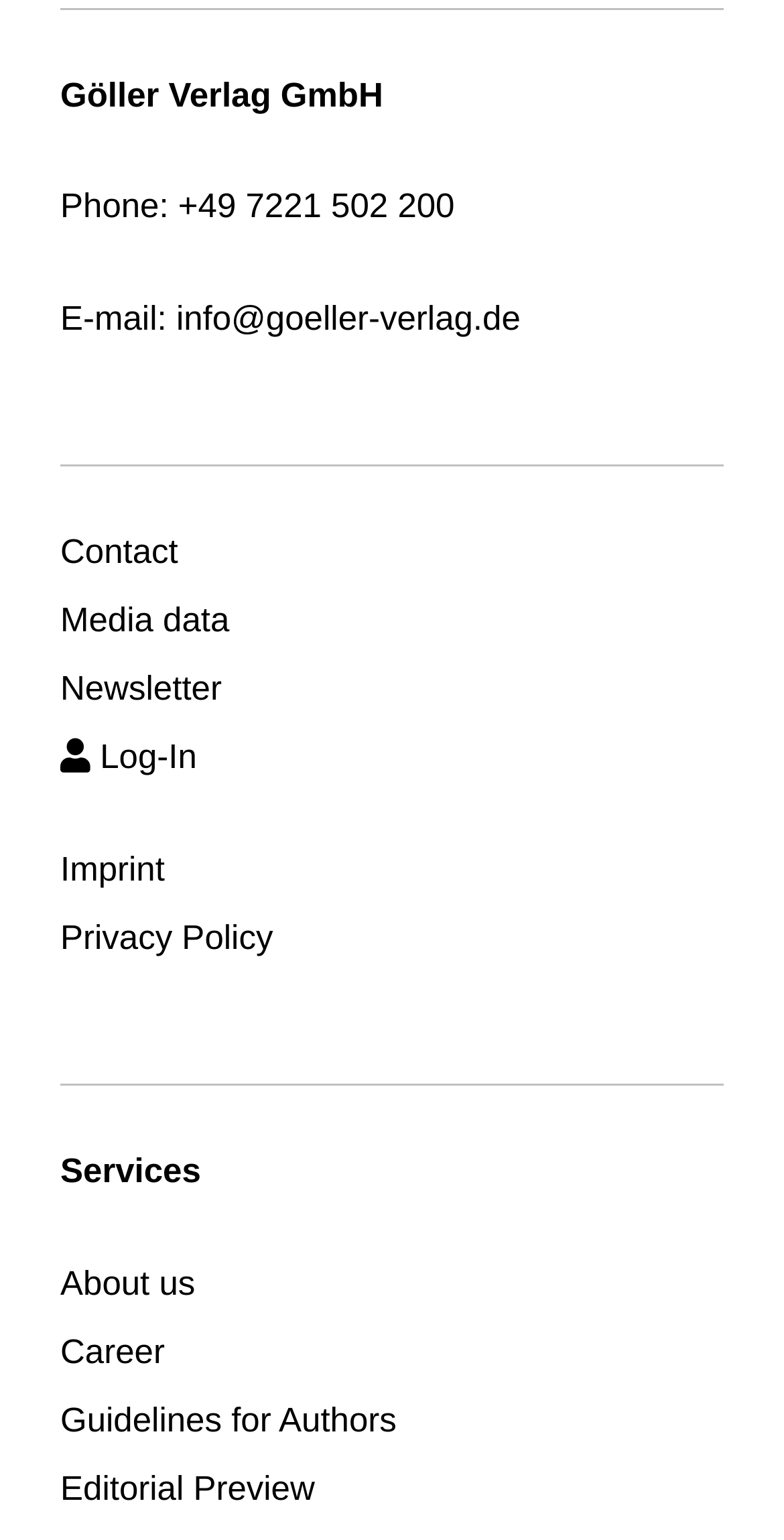Given the element description: "Guidelines for Authors", predict the bounding box coordinates of the UI element it refers to, using four float numbers between 0 and 1, i.e., [left, top, right, bottom].

[0.077, 0.91, 0.506, 0.935]